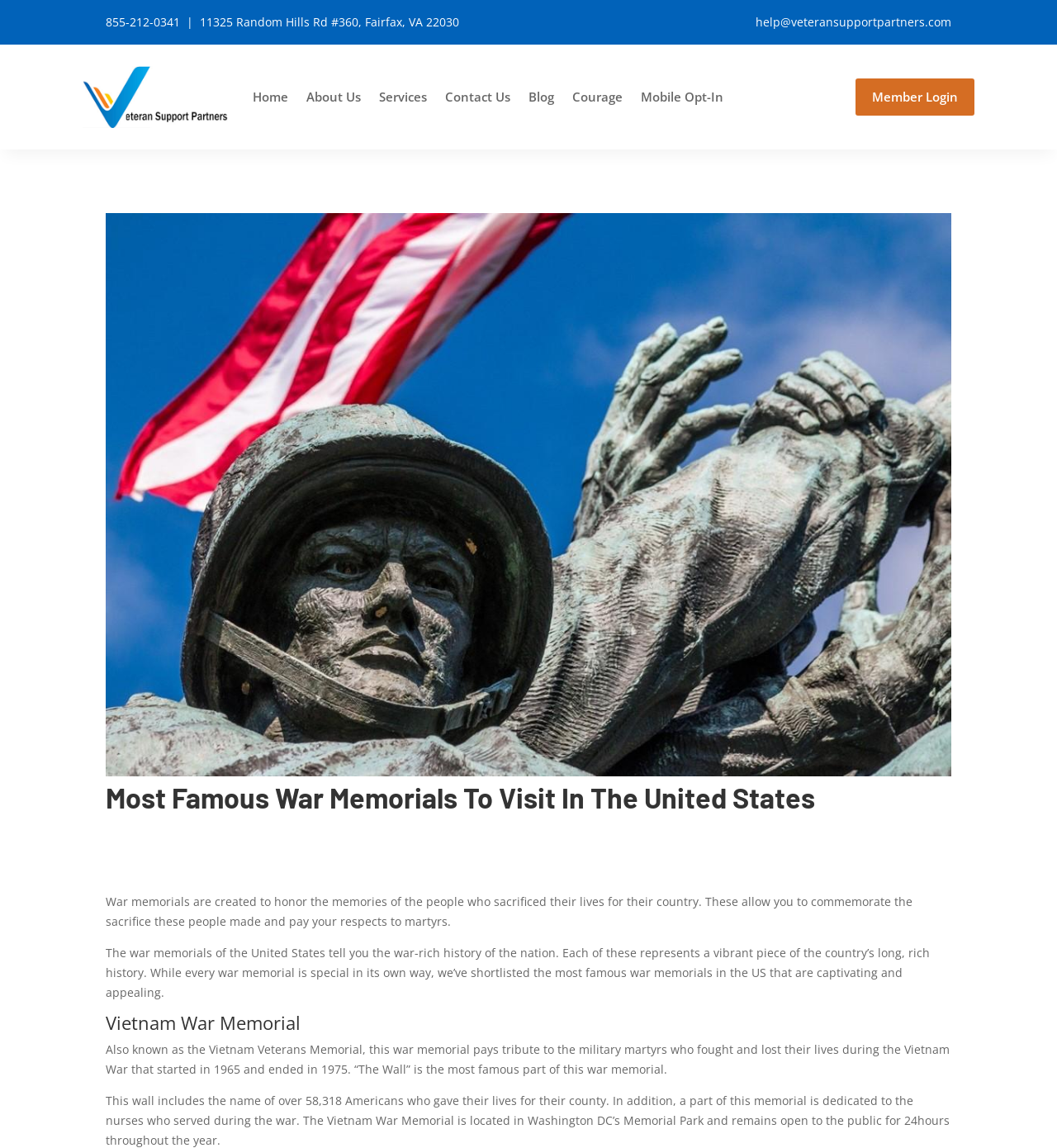What is dedicated to the nurses who served during the war?
Based on the image, answer the question with as much detail as possible.

A part of the Vietnam War Memorial is dedicated to the nurses who served during the war, in addition to honoring the military martyrs who fought and lost their lives during the Vietnam War.